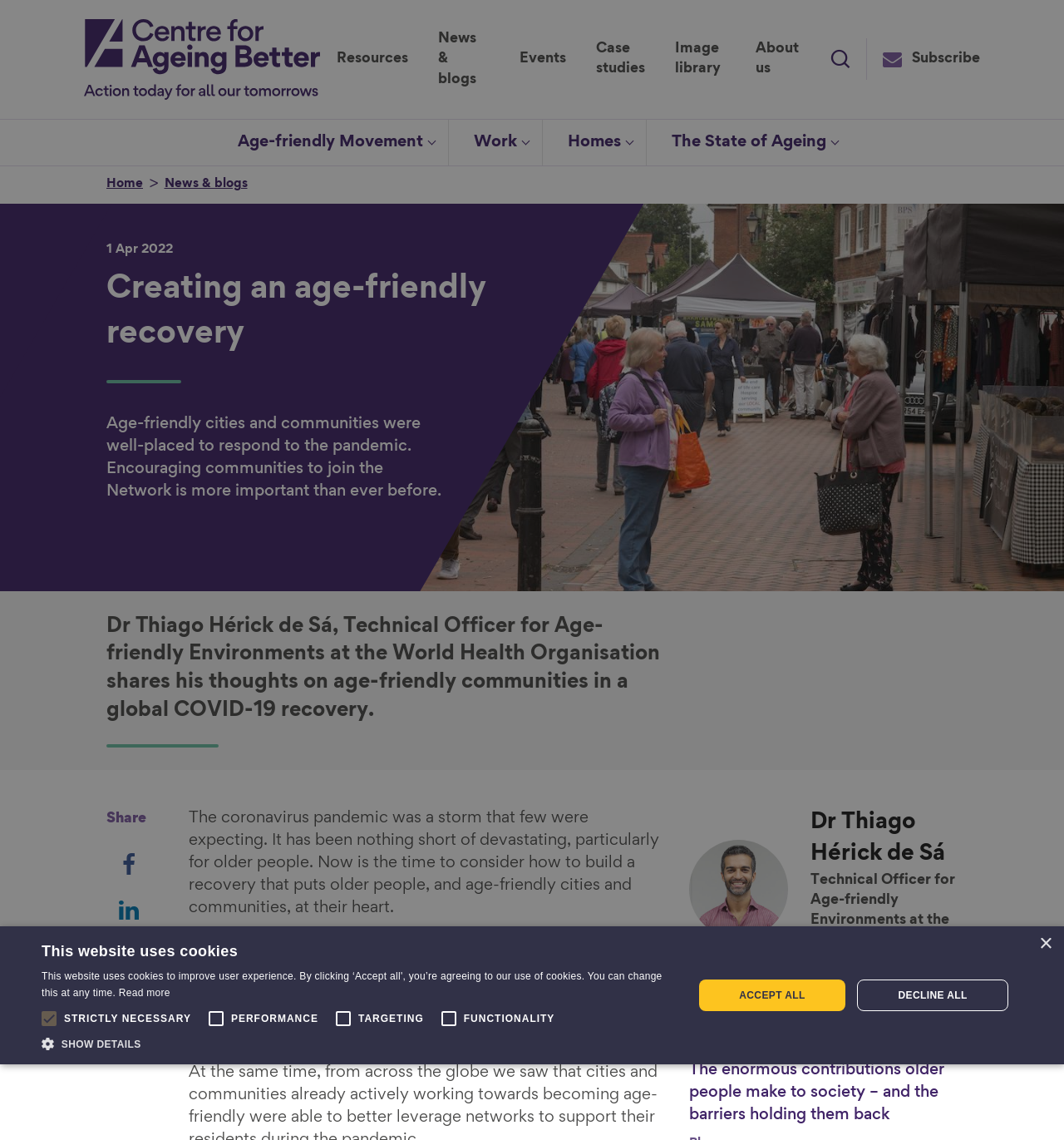What is the topic of the article?
Offer a detailed and exhaustive answer to the question.

I found the answer by reading the heading 'Creating an age-friendly recovery' on the webpage. This heading suggests that the article is about creating a recovery that is age-friendly.